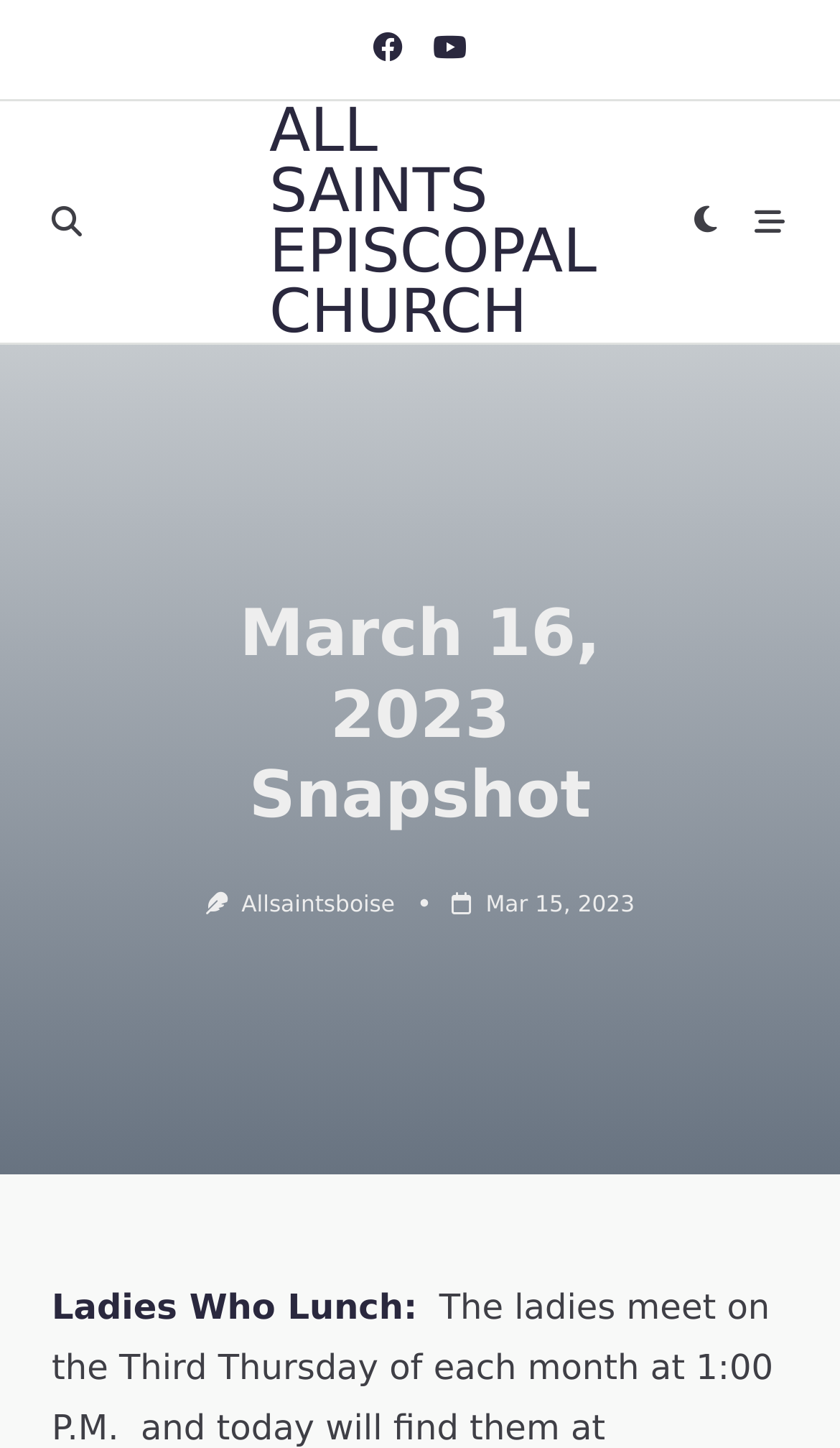What is the name of the church?
Kindly answer the question with as much detail as you can.

I found the answer by looking at the link with the text 'ALL SAINTS EPISCOPAL CHURCH' which is prominently displayed on the webpage.